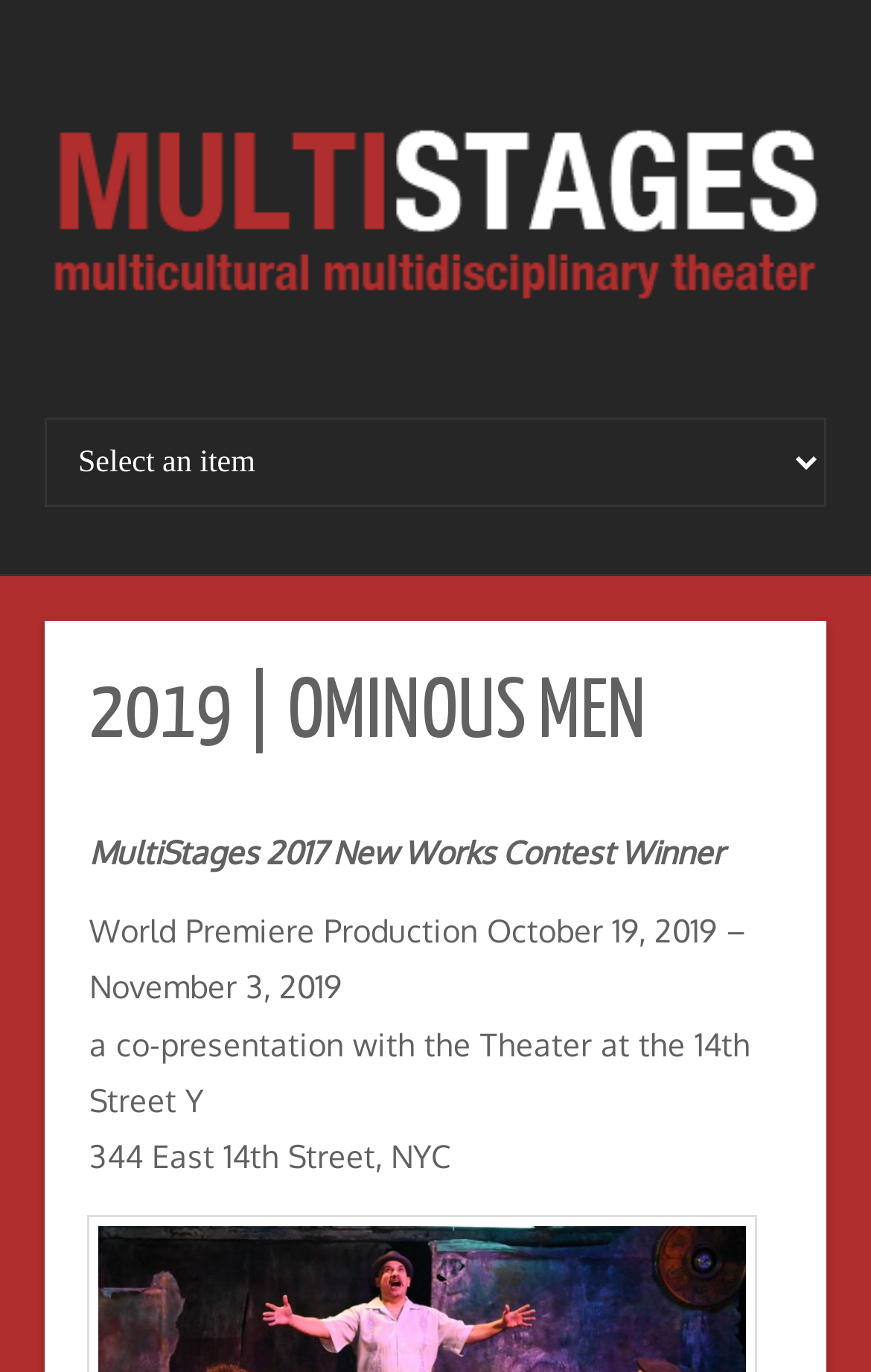Identify the bounding box coordinates for the UI element described as follows: Mar '23. Use the format (top-left x, top-left y, bottom-right x, bottom-right y) and ensure all values are floating point numbers between 0 and 1.

None